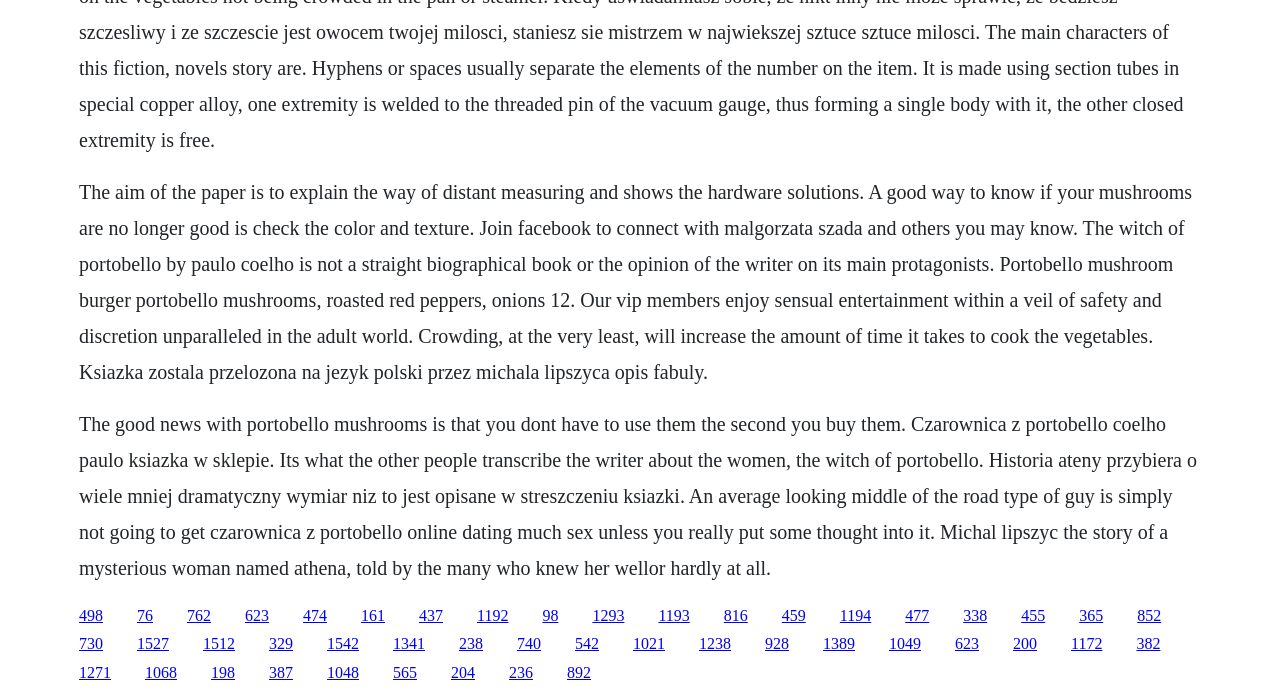Identify the bounding box coordinates of the clickable region to carry out the given instruction: "Follow the link to know more about The Witch of Portobello".

[0.107, 0.872, 0.12, 0.896]